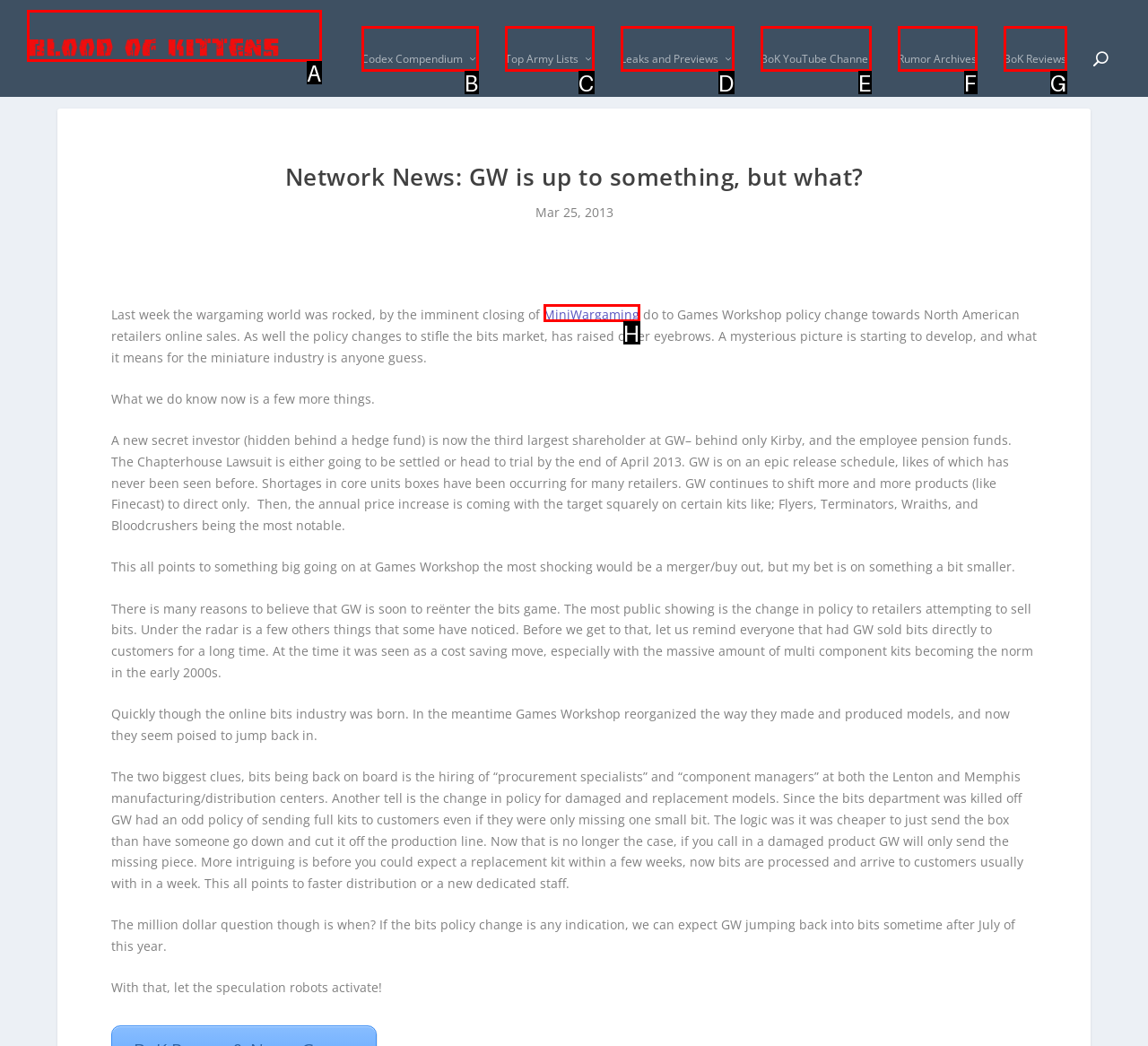Identify the letter corresponding to the UI element that matches this description: BoK Reviews
Answer using only the letter from the provided options.

G